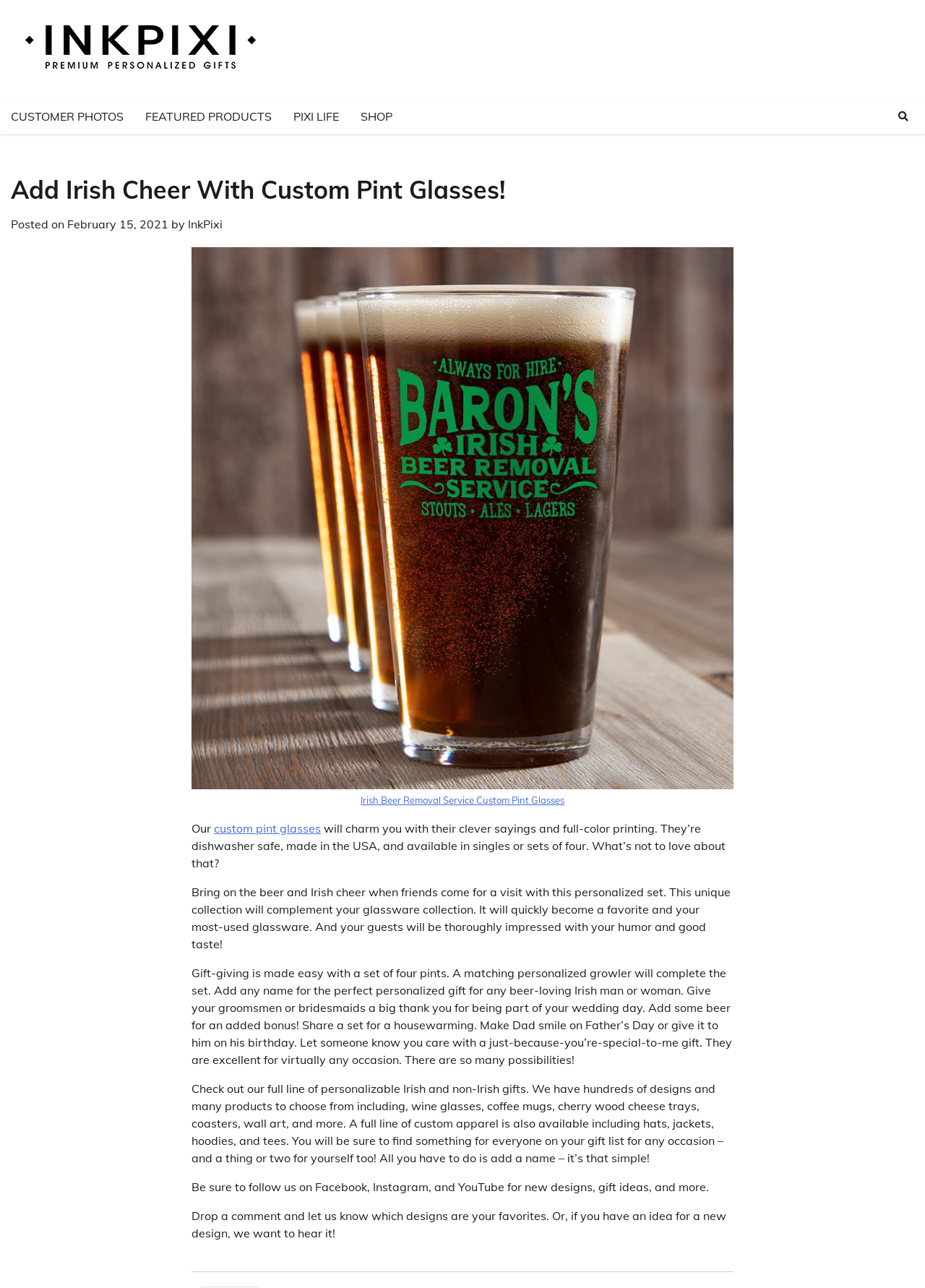Determine the webpage's heading and output its text content.

Add Irish Cheer With Custom Pint Glasses!